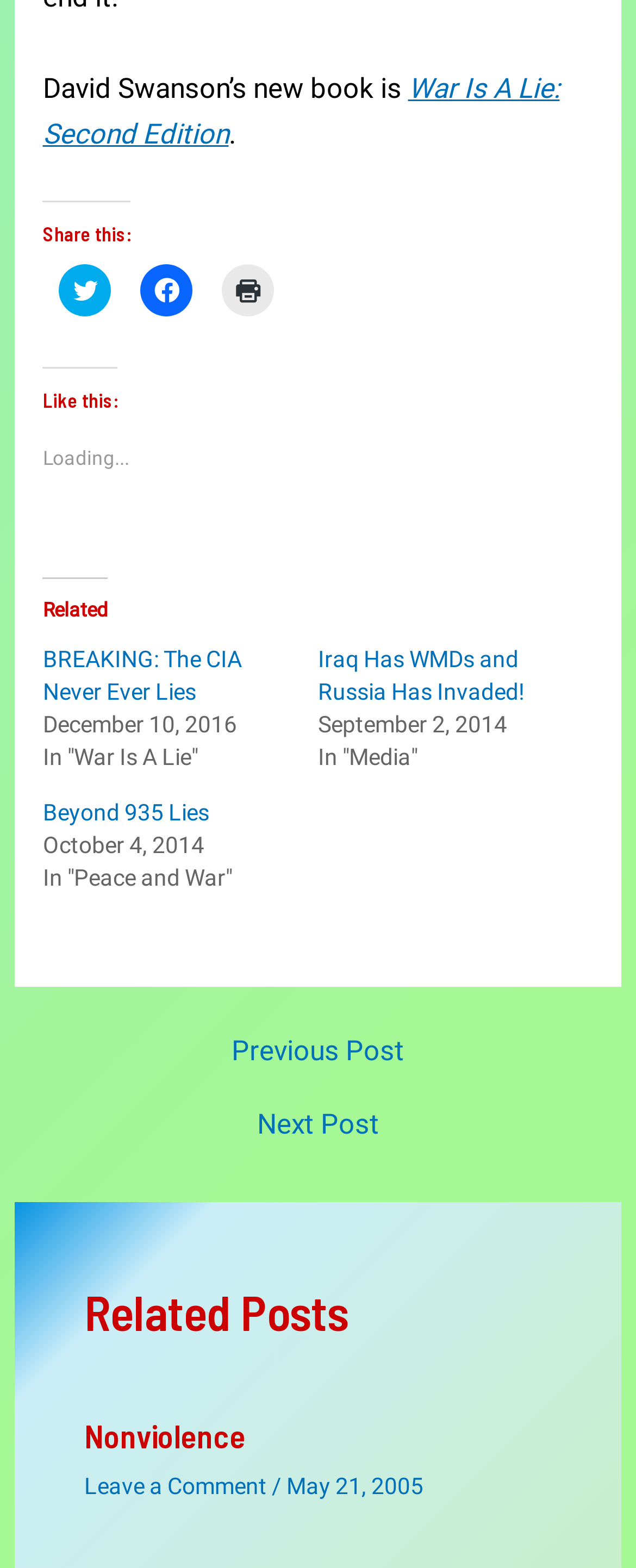Please identify the bounding box coordinates of the element on the webpage that should be clicked to follow this instruction: "Go to previous post". The bounding box coordinates should be given as four float numbers between 0 and 1, formatted as [left, top, right, bottom].

[0.047, 0.662, 0.953, 0.679]